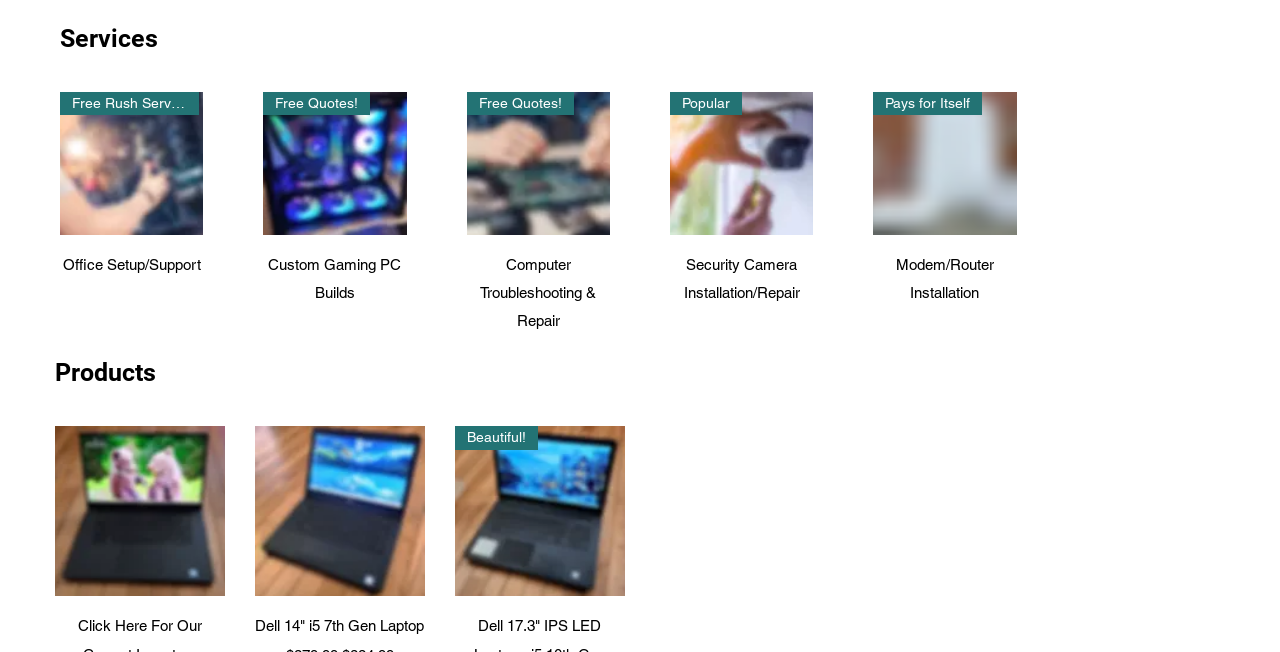Given the webpage screenshot and the description, determine the bounding box coordinates (top-left x, top-left y, bottom-right x, bottom-right y) that define the location of the UI element matching this description: Computer Troubleshooting & Repair

[0.365, 0.385, 0.477, 0.514]